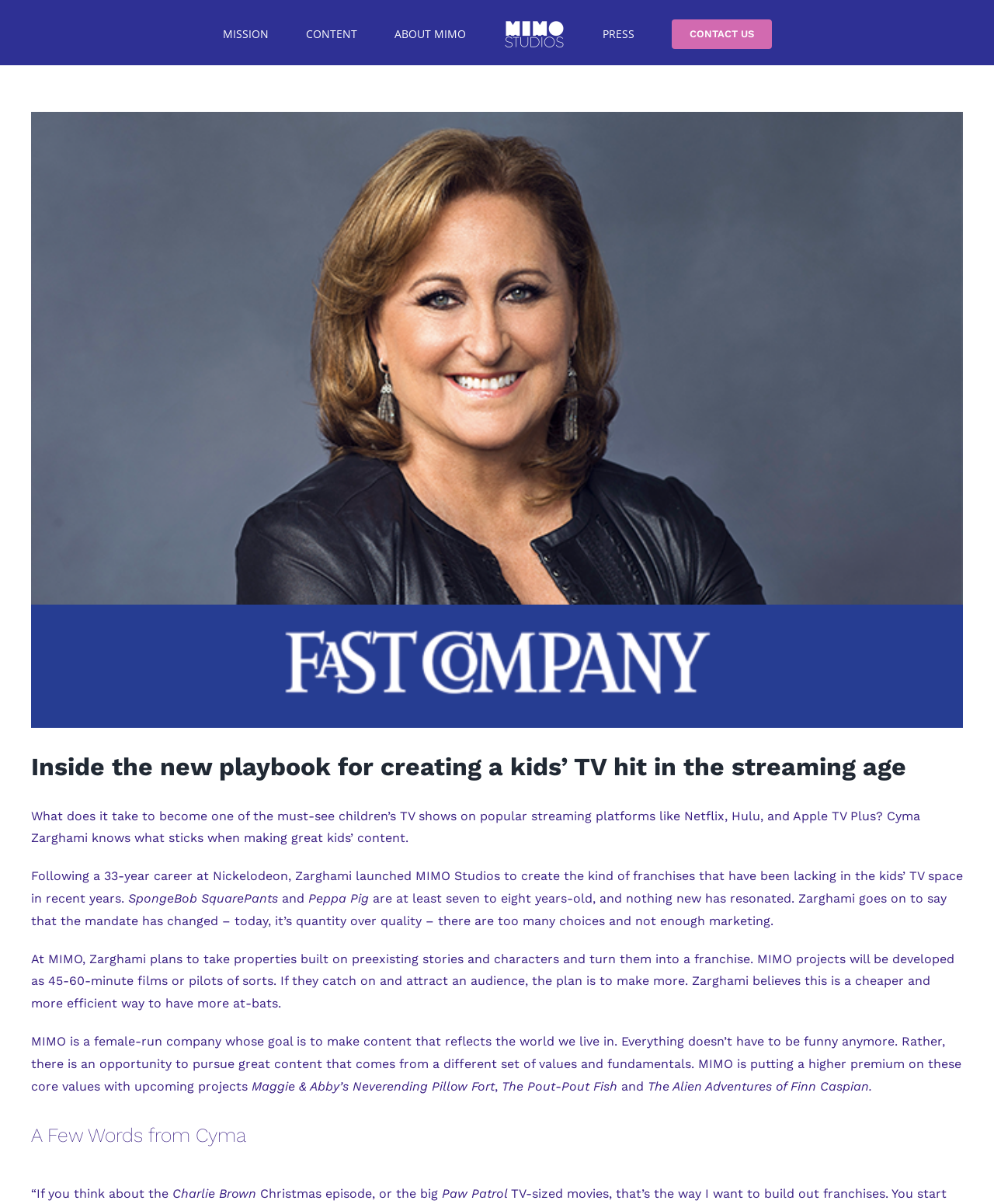Create a detailed summary of all the visual and textual information on the webpage.

The webpage is about MIMO Studios, a company focused on creating kids' TV content. At the top, there is a main menu navigation bar with links to "MISSION", "CONTENT", "ABOUT MIMO", "MIMO Logo", "PRESS", and "CONTACT US". The MIMO Logo is an image located next to the "CONTACT US" link.

Below the navigation bar, there is a large image of Cyma Zarghami, the founder of MIMO Studios, with a caption "View Larger Image". The main content of the page is an article about Cyma Zarghami's approach to creating kids' TV content in the streaming age. The article is divided into several paragraphs, with headings and static text.

The first heading reads "Inside the new playbook for creating a kids’ TV hit in the streaming age". The following paragraphs discuss Cyma Zarghami's experience at Nickelodeon and her vision for MIMO Studios. There are mentions of popular kids' TV shows like SpongeBob SquarePants and Peppa Pig.

The article continues to explain MIMO Studios' approach to creating content, focusing on developing properties built on preexisting stories and characters, and turning them into franchises. There are also mentions of specific projects, such as "Maggie & Abby’s Neverending Pillow Fort", "The Pout-Pout Fish", and "The Alien Adventures of Finn Caspian".

Towards the bottom of the page, there is a section with a heading "A Few Words from Cyma", which features a quote from Cyma Zarghami. The quote is broken up into several lines, with mentions of Charlie Brown and Paw Patrol.

Finally, at the very bottom of the page, there is a "Go to Top" link, which allows users to navigate back to the top of the page.